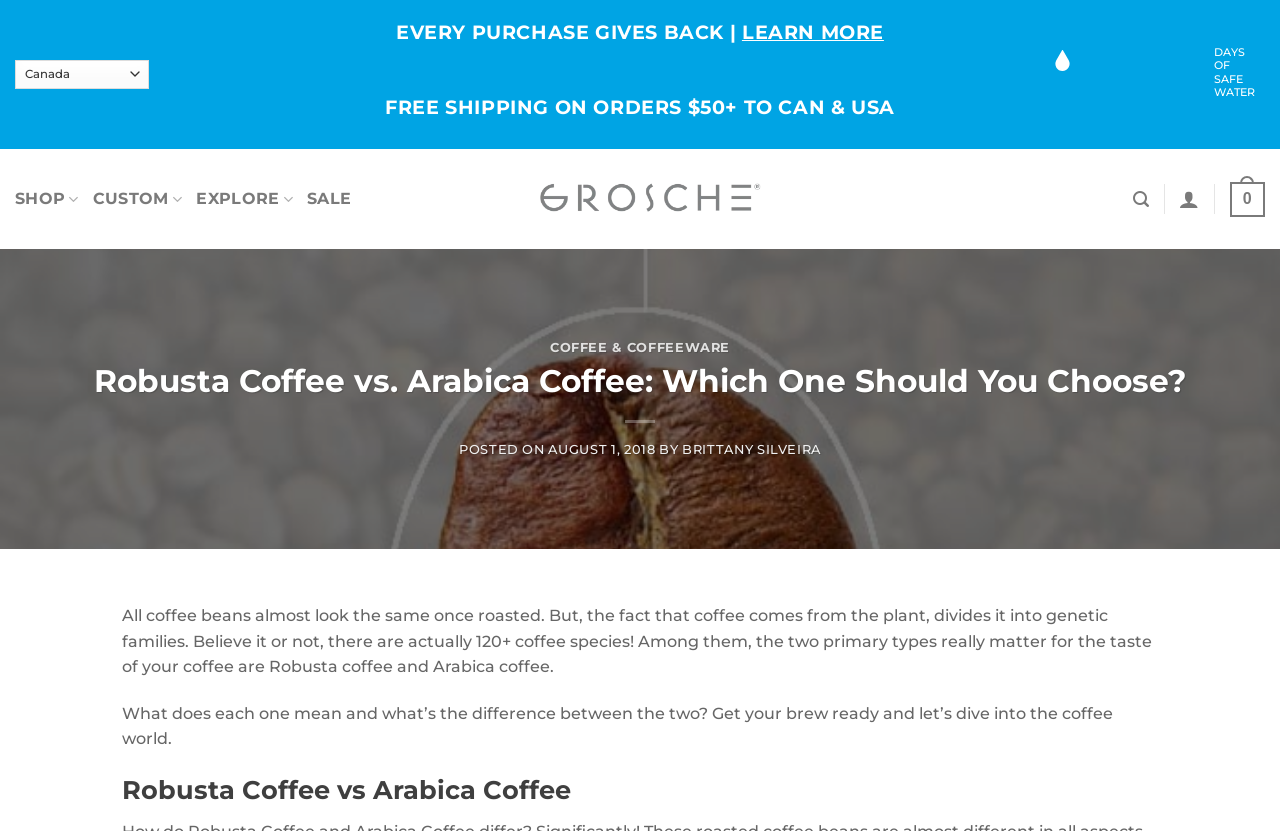Please identify the bounding box coordinates of the element that needs to be clicked to execute the following command: "Explore the coffee and coffee ware section". Provide the bounding box using four float numbers between 0 and 1, formatted as [left, top, right, bottom].

[0.43, 0.409, 0.57, 0.427]